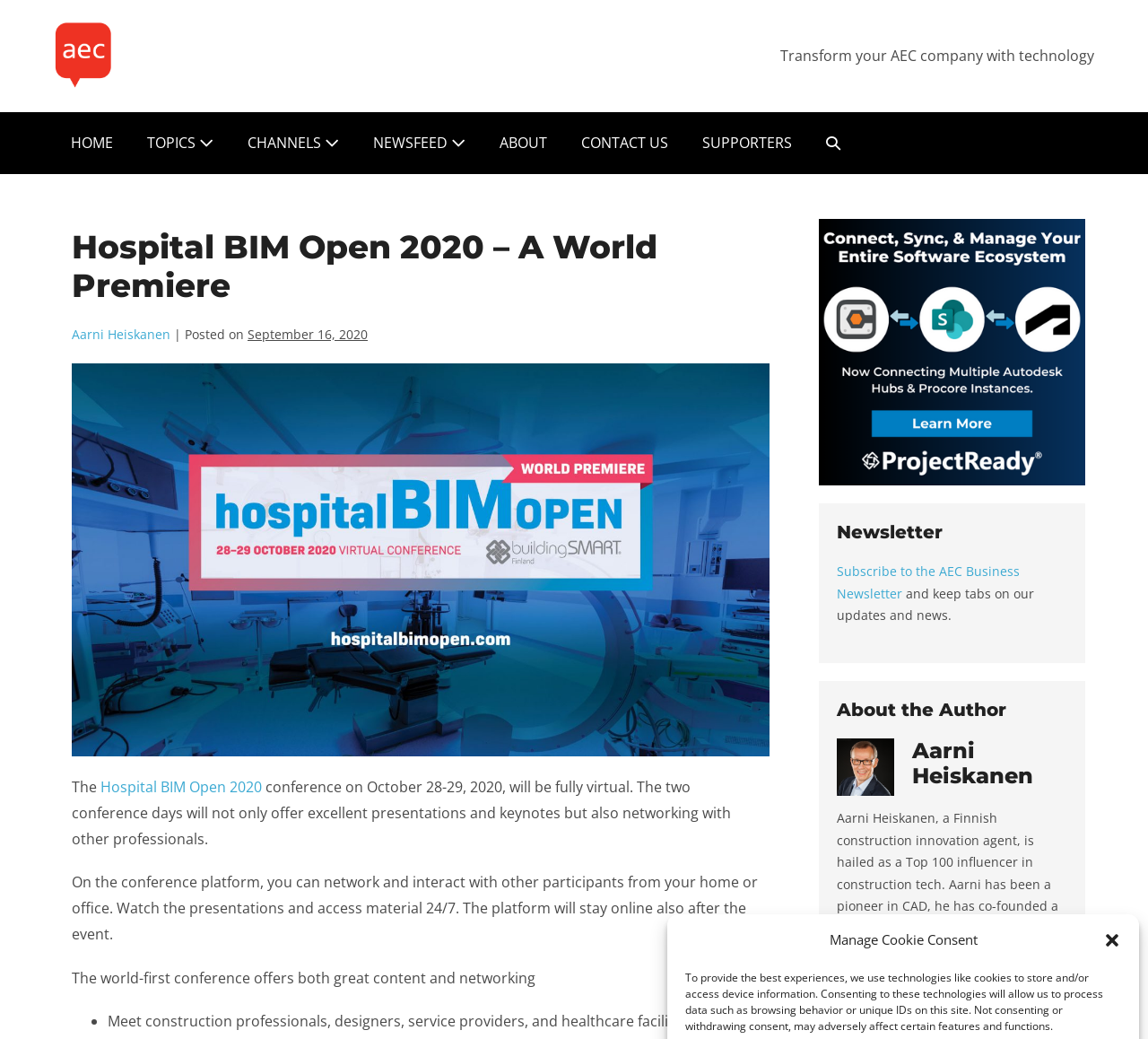Please determine the bounding box coordinates of the section I need to click to accomplish this instruction: "Subscribe to the AEC Business Newsletter".

[0.729, 0.542, 0.888, 0.579]